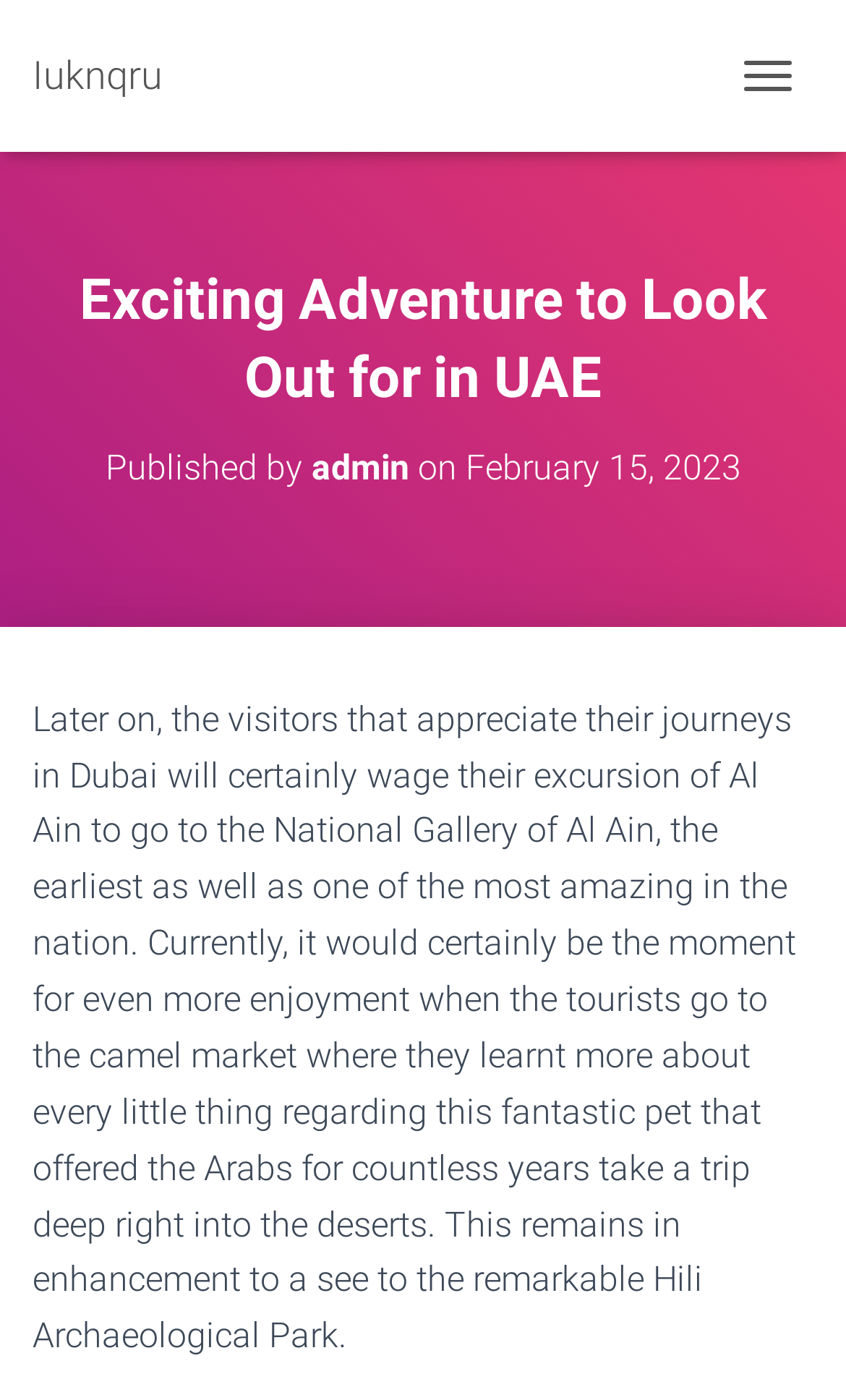Determine the main headline from the webpage and extract its text.

Exciting Adventure to Look Out for in UAE